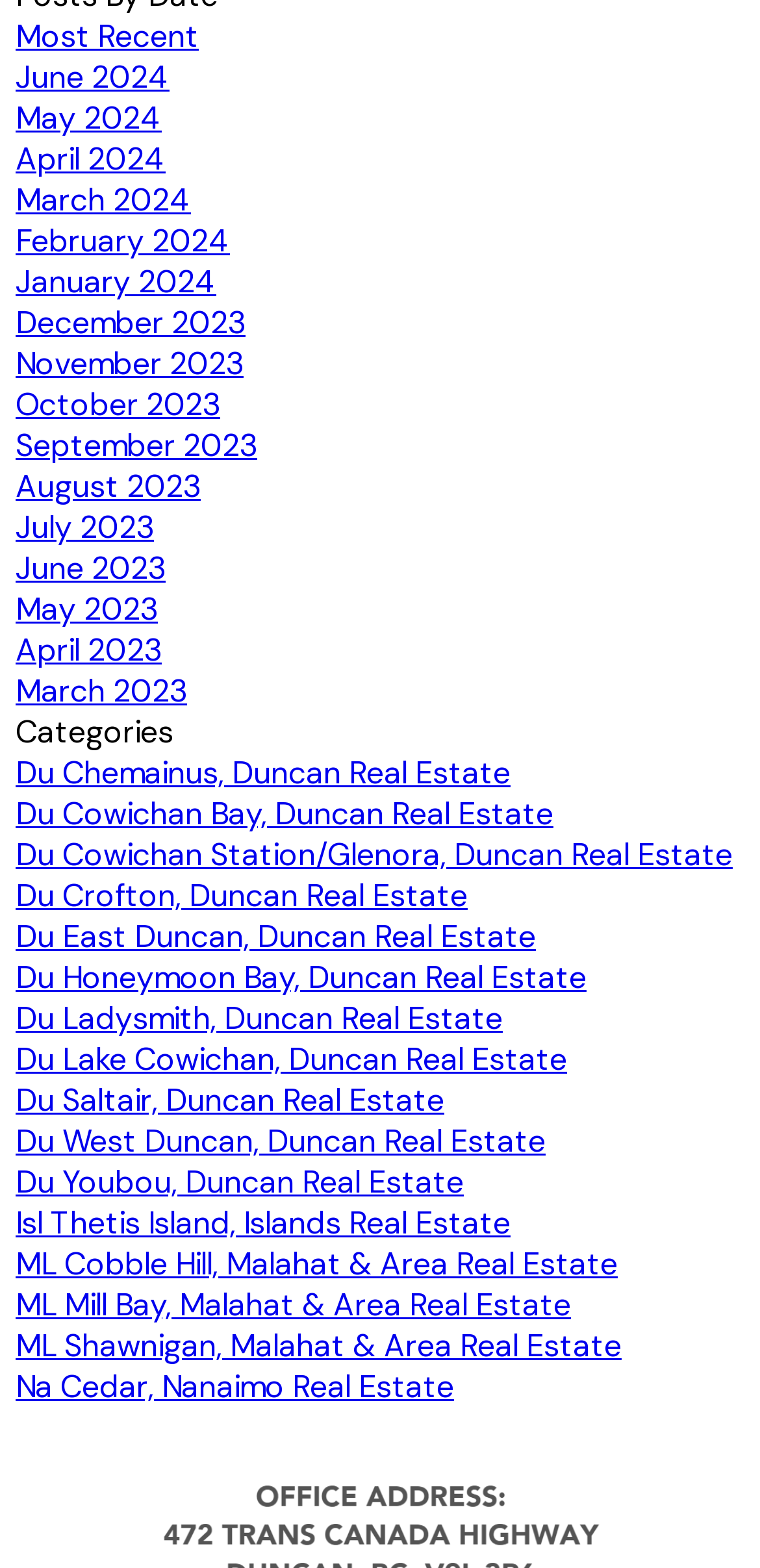Please identify the bounding box coordinates of the element I need to click to follow this instruction: "Check real estate listings in Na Cedar, Nanaimo".

[0.021, 0.871, 0.597, 0.897]